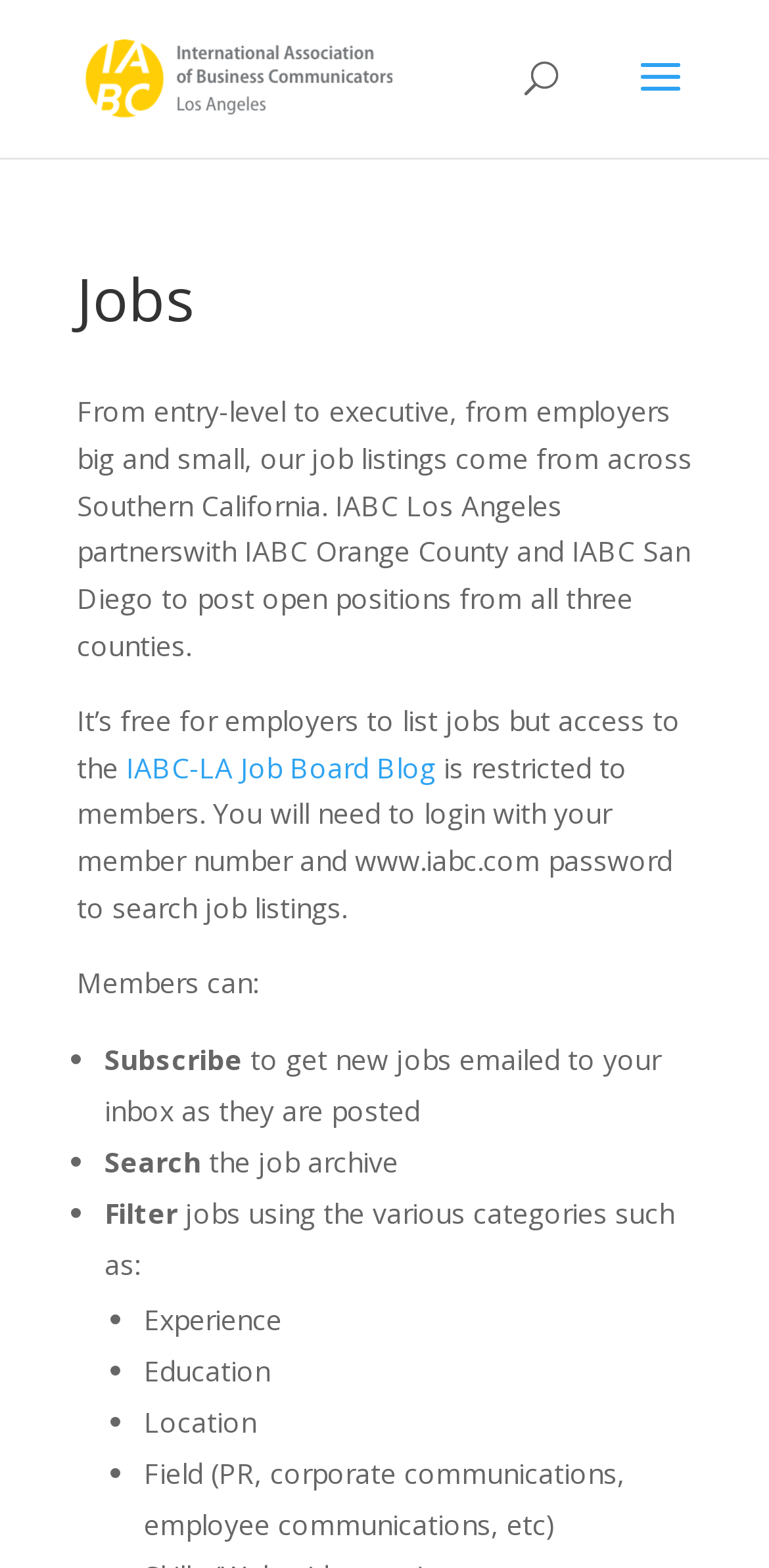Please answer the following question using a single word or phrase: 
What is required to access the job listings?

Member login